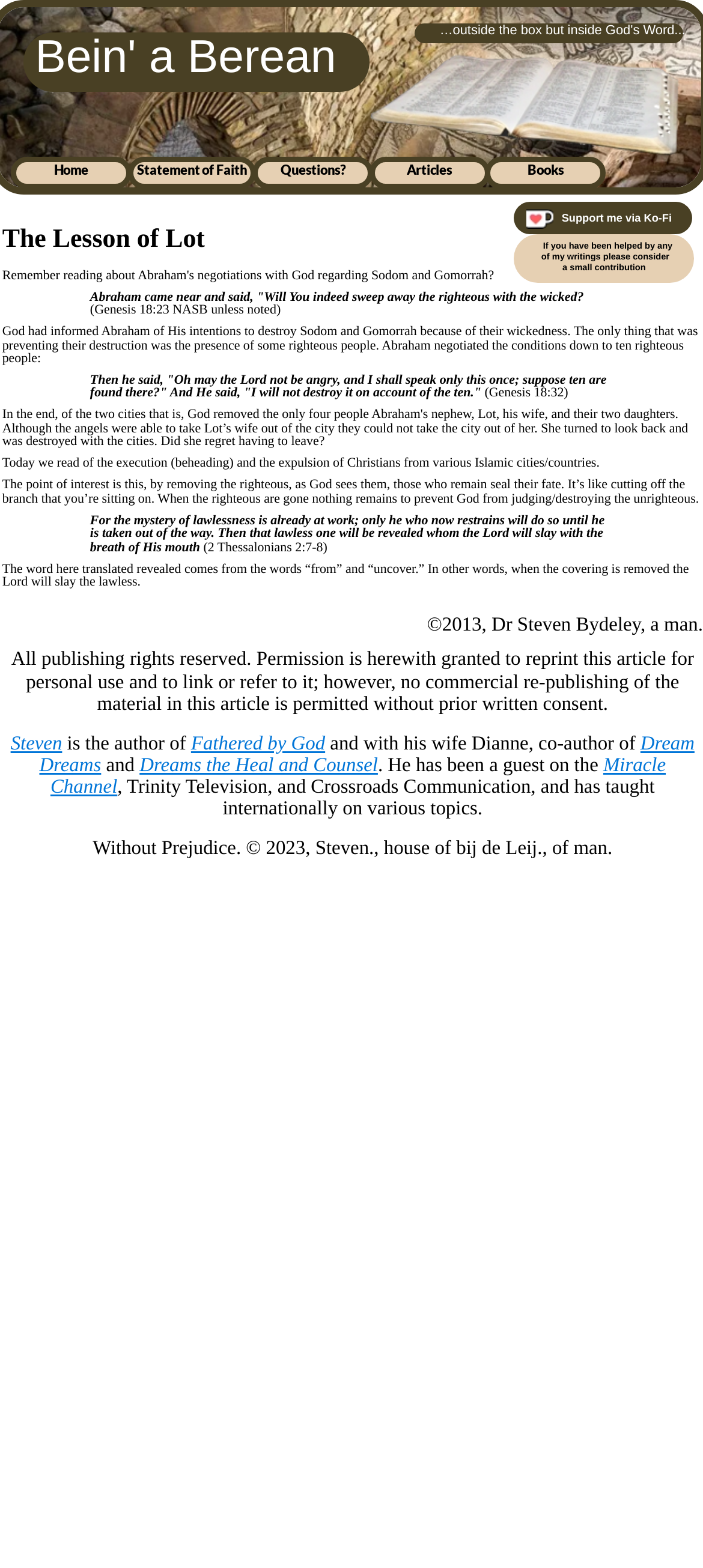Who is the author of the article?
Refer to the image and give a detailed answer to the question.

The author of the article can be determined by looking at the footer section of the webpage. There is a heading element that mentions '©2013, Dr Steven Bydeley, a man.', which suggests that Dr Steven Bydeley is the author of the article.